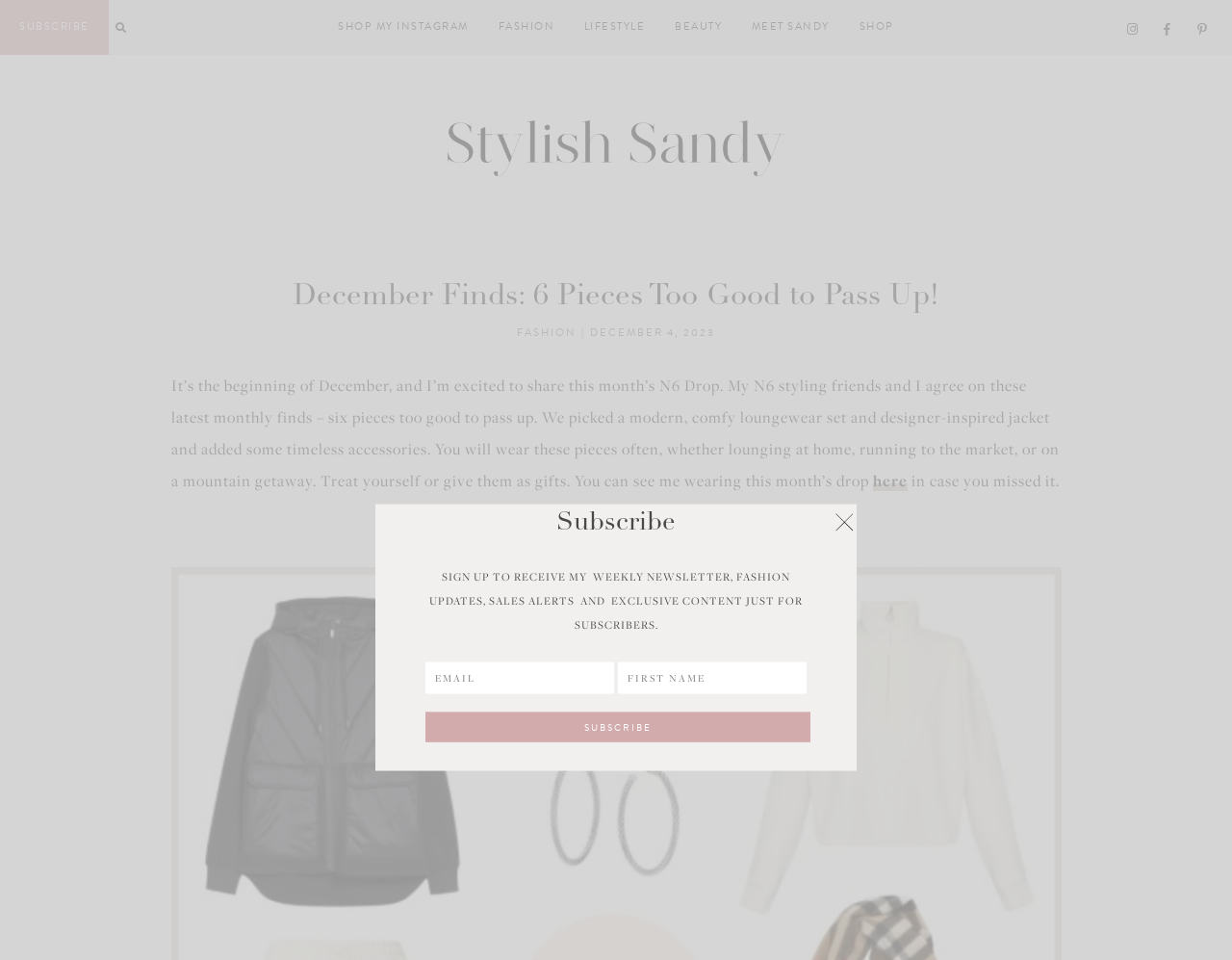Provide your answer in a single word or phrase: 
What is the purpose of the 'Subscribe' button?

To sign up for the newsletter